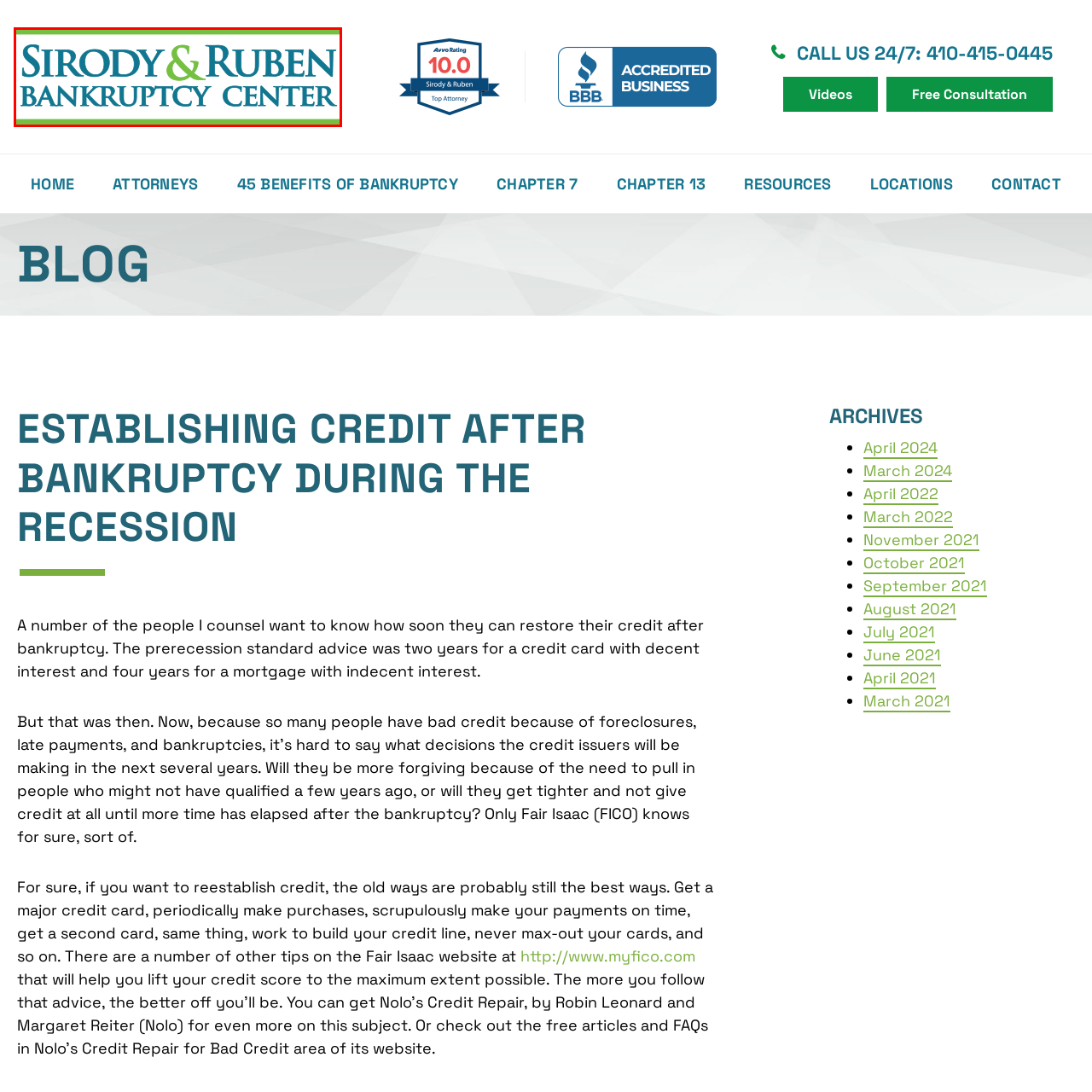What is the focus of the 'Sirody & Ruben Bankruptcy Center'?
View the image contained within the red box and provide a one-word or short-phrase answer to the question.

bankruptcy services